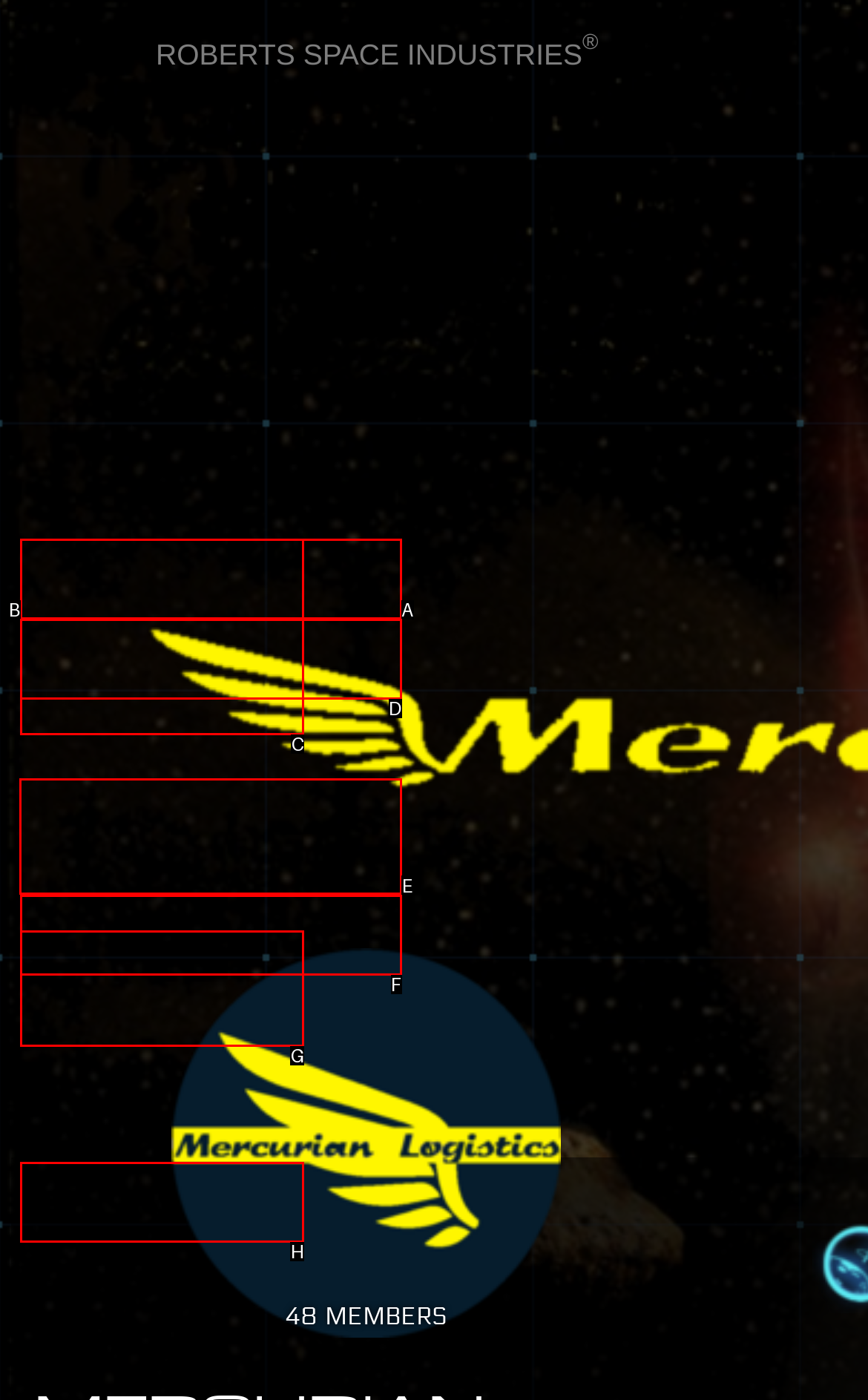Tell me which one HTML element you should click to complete the following task: Click on the return link
Answer with the option's letter from the given choices directly.

None